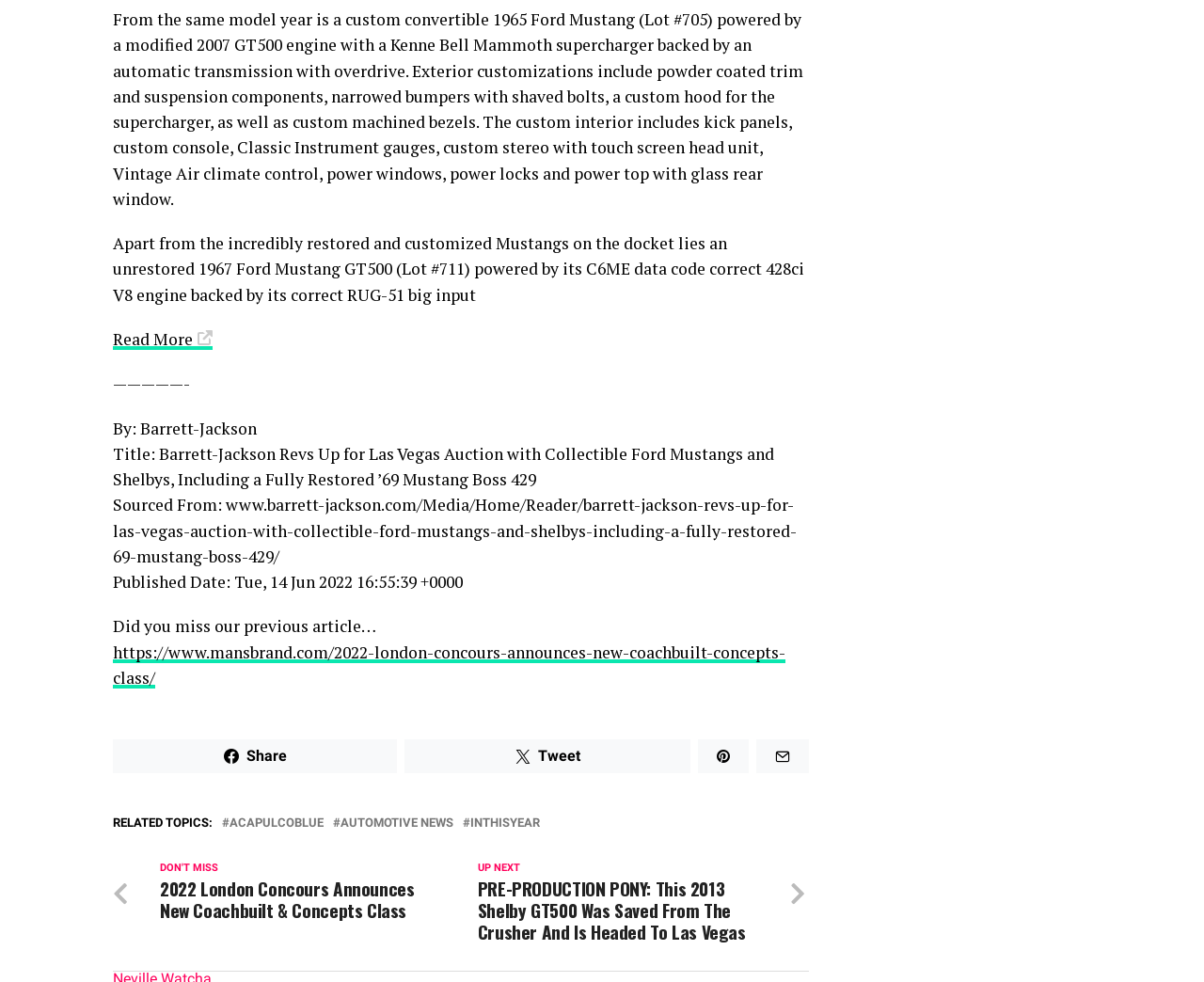Given the description of the UI element: "Read More", predict the bounding box coordinates in the form of [left, top, right, bottom], with each value being a float between 0 and 1.

[0.094, 0.334, 0.177, 0.356]